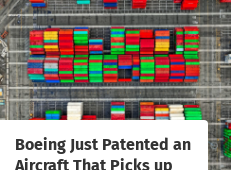Detail every aspect of the image in your caption.

The image showcases a vibrant aerial view of shipping containers stacked in a geometric pattern at a cargo terminal. The colorful containers, predominantly in shades of red, green, blue, and white, highlight the organized chaos typical of logistics hubs. Overlaid on the bottom section of the image is a text box that reads: "Boeing Just Patented an Aircraft That Picks up and Carries Regular Containers." This caption suggests significant advancements in air freight technology and hints at new possibilities for transporting cargo efficiently, further emphasizing the intersection of aviation and supply chain logistics.